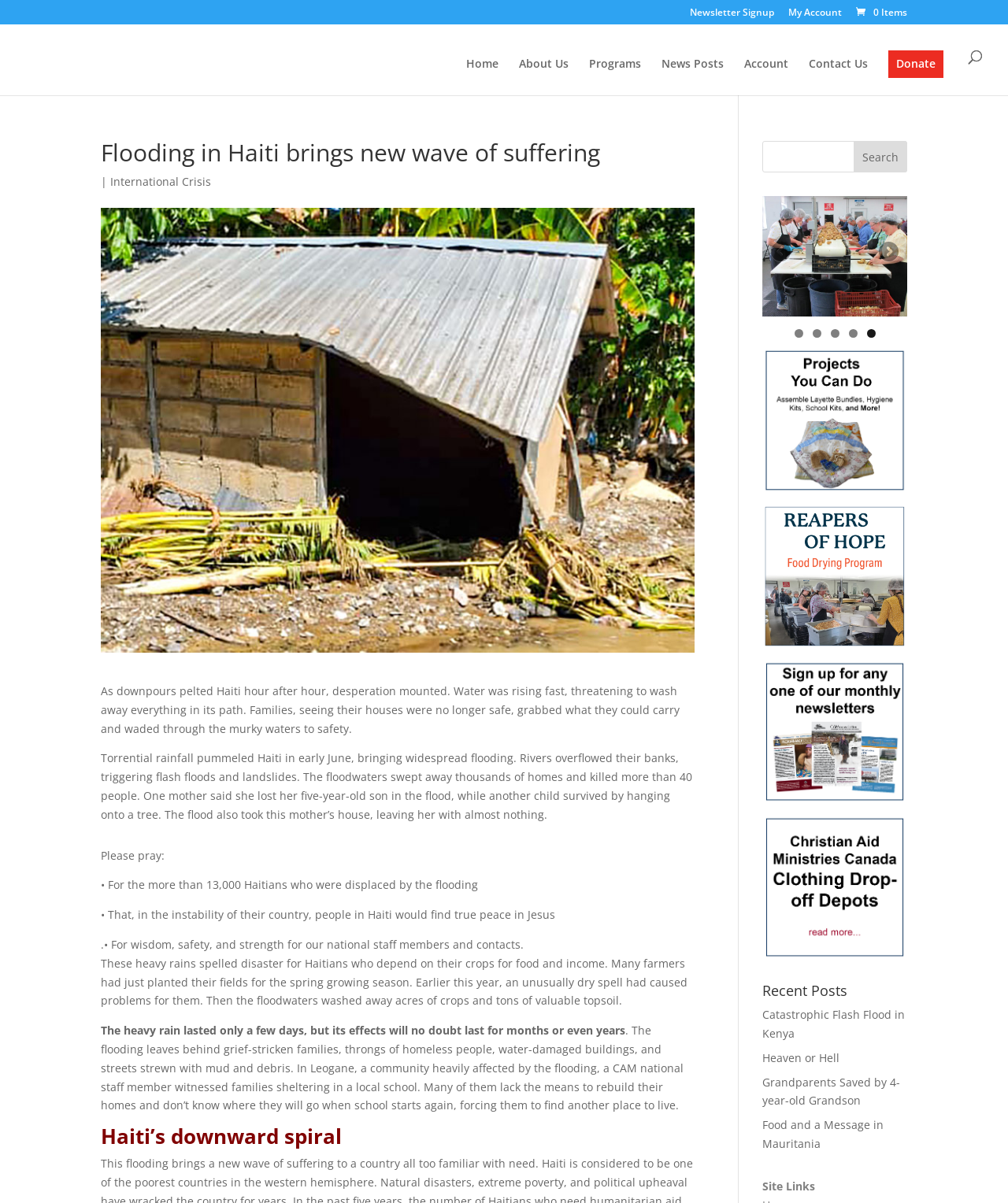Find the bounding box coordinates for the HTML element specified by: "alt="Projects you can do"".

[0.756, 0.548, 0.9, 0.668]